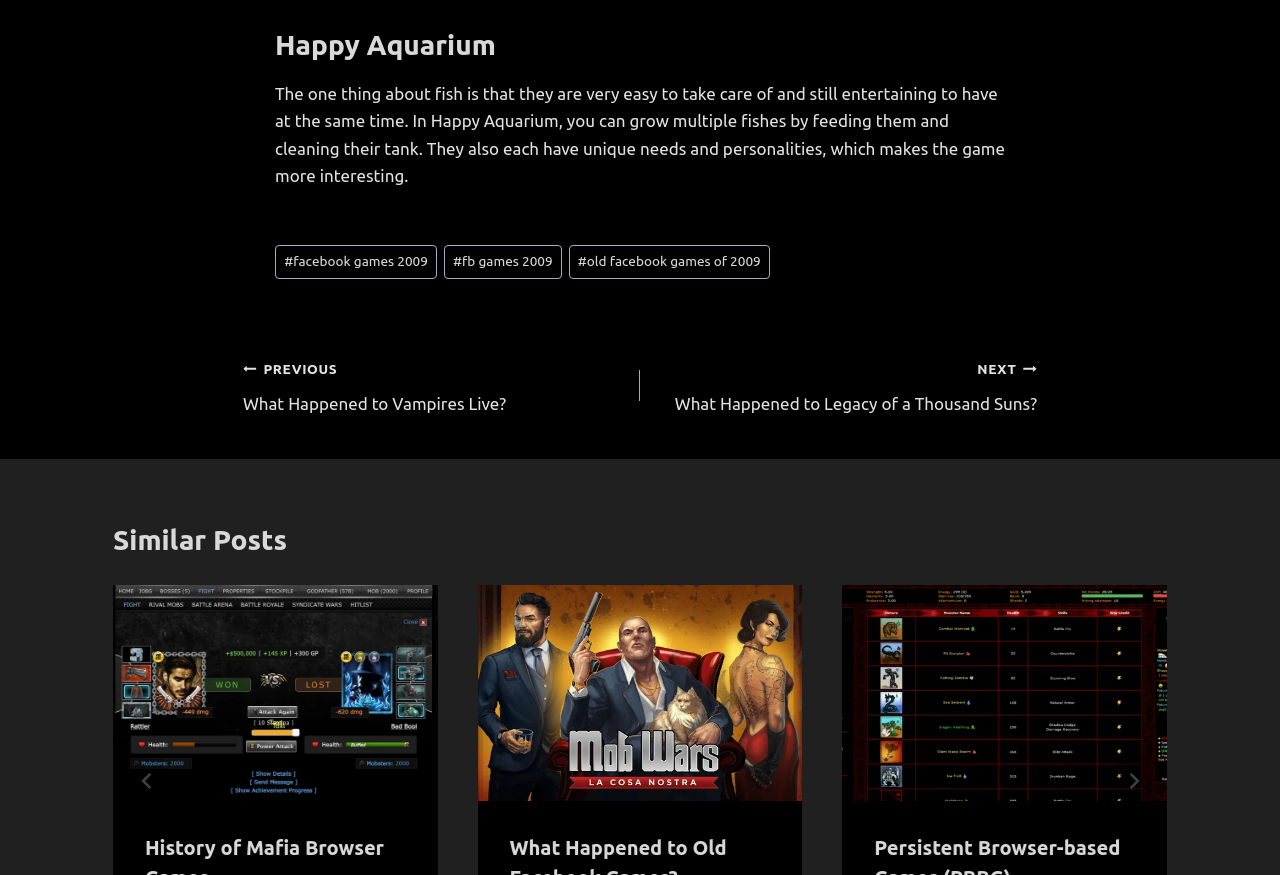Give a one-word or short phrase answer to the question: 
How many similar posts are listed?

3